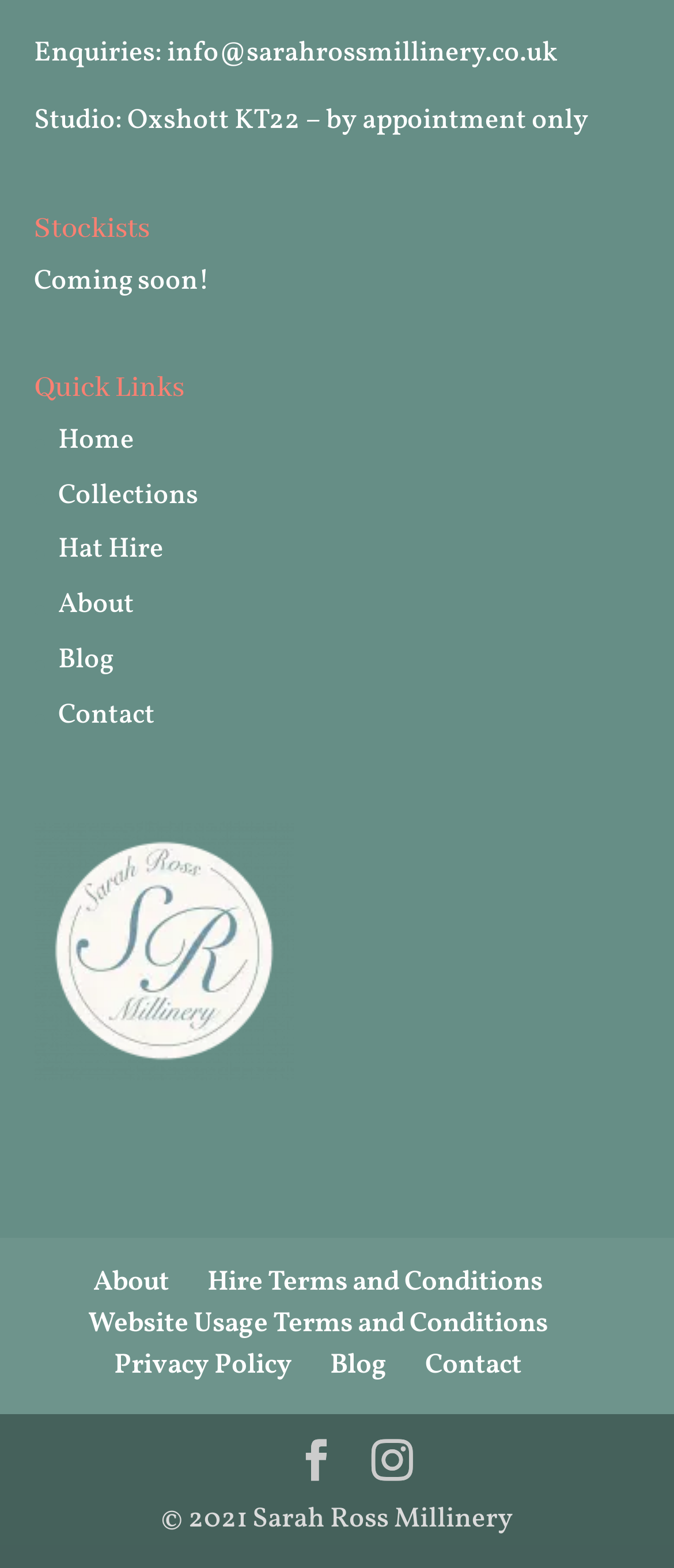Locate the bounding box coordinates of the area you need to click to fulfill this instruction: 'Follow on Facebook'. The coordinates must be in the form of four float numbers ranging from 0 to 1: [left, top, right, bottom].

[0.438, 0.918, 0.5, 0.95]